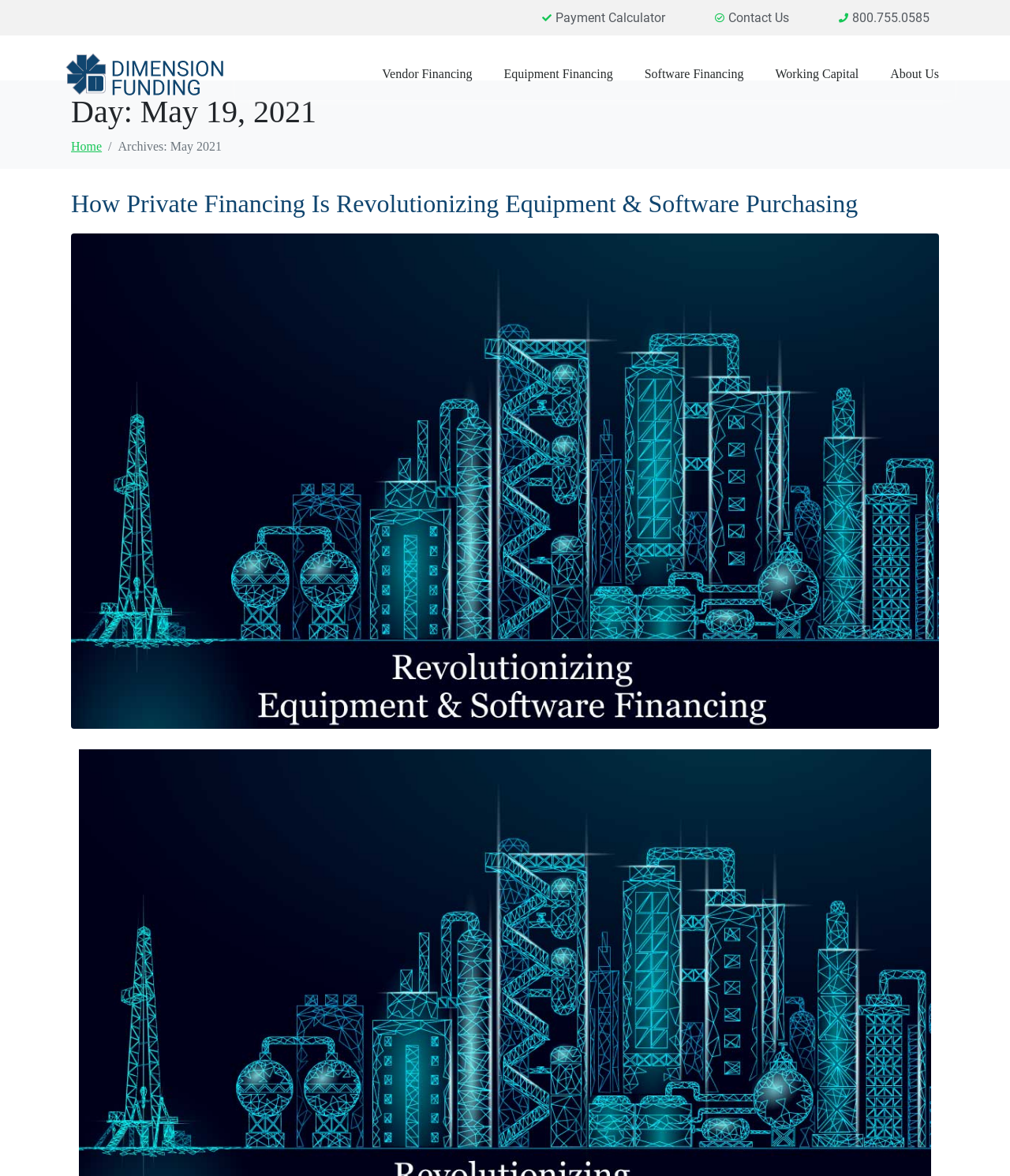Please pinpoint the bounding box coordinates for the region I should click to adhere to this instruction: "Read about How Private Financing Is Revolutionizing Equipment & Software Purchasing".

[0.07, 0.161, 0.849, 0.185]